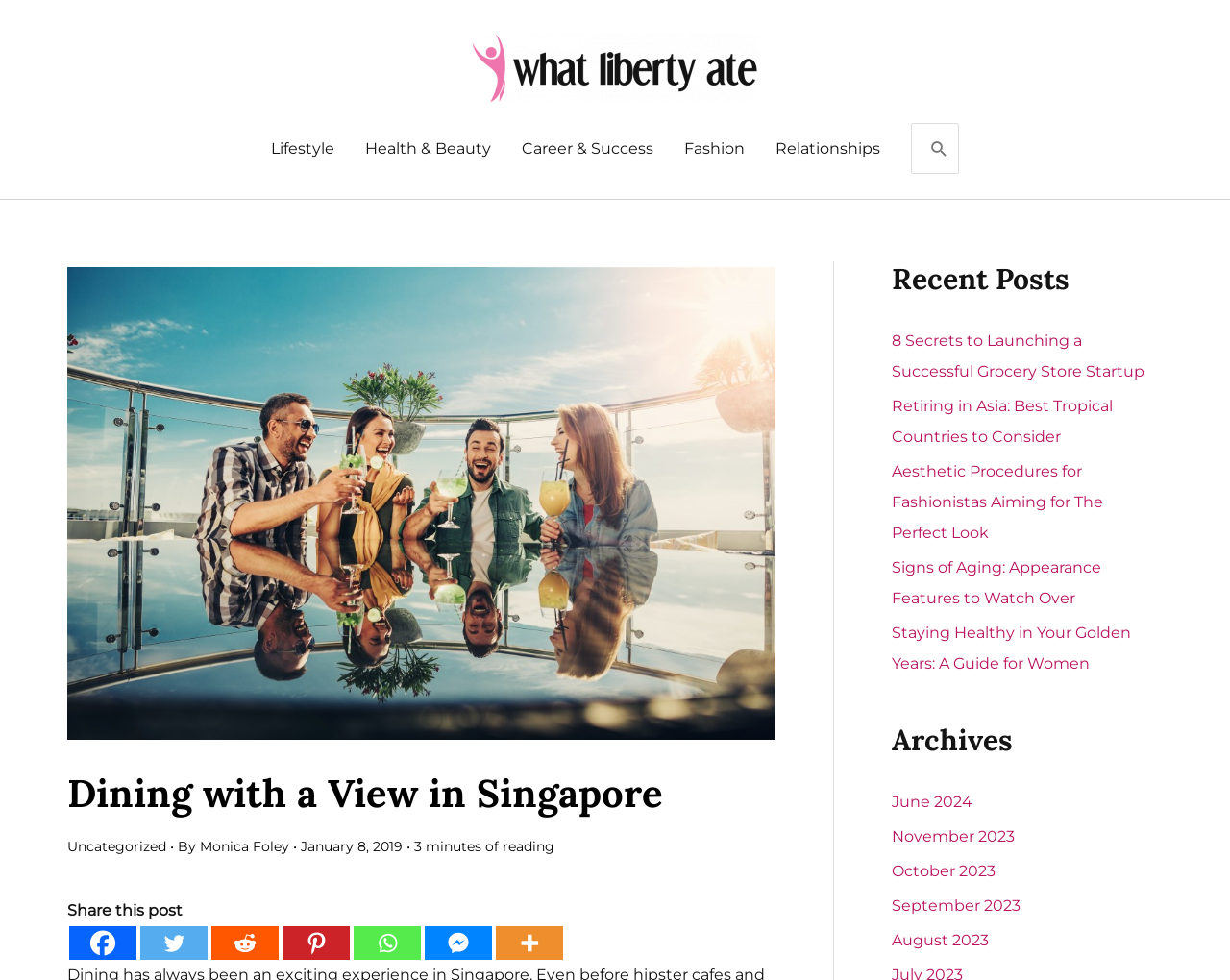What is the date of the article 'Dining with a View in Singapore'?
Answer the question based on the image using a single word or a brief phrase.

January 8, 2019